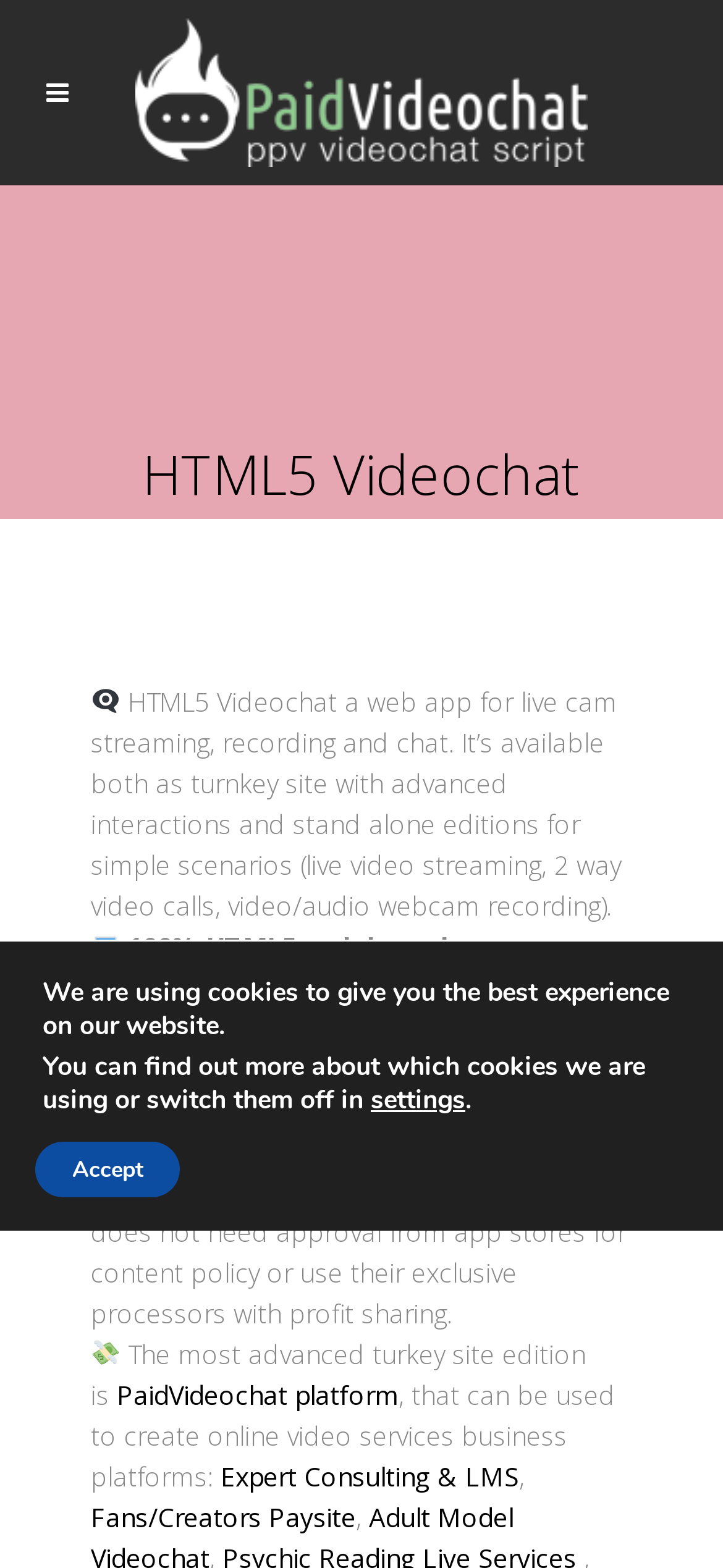What devices and browsers does the app work on?
Please ensure your answer to the question is detailed and covers all necessary aspects.

The app works on most modern devices, including smartphones, tablets, and laptops, and browsers, including mobile browsers like iOS Safari and Android Chrome, as described in the static text element on the webpage.